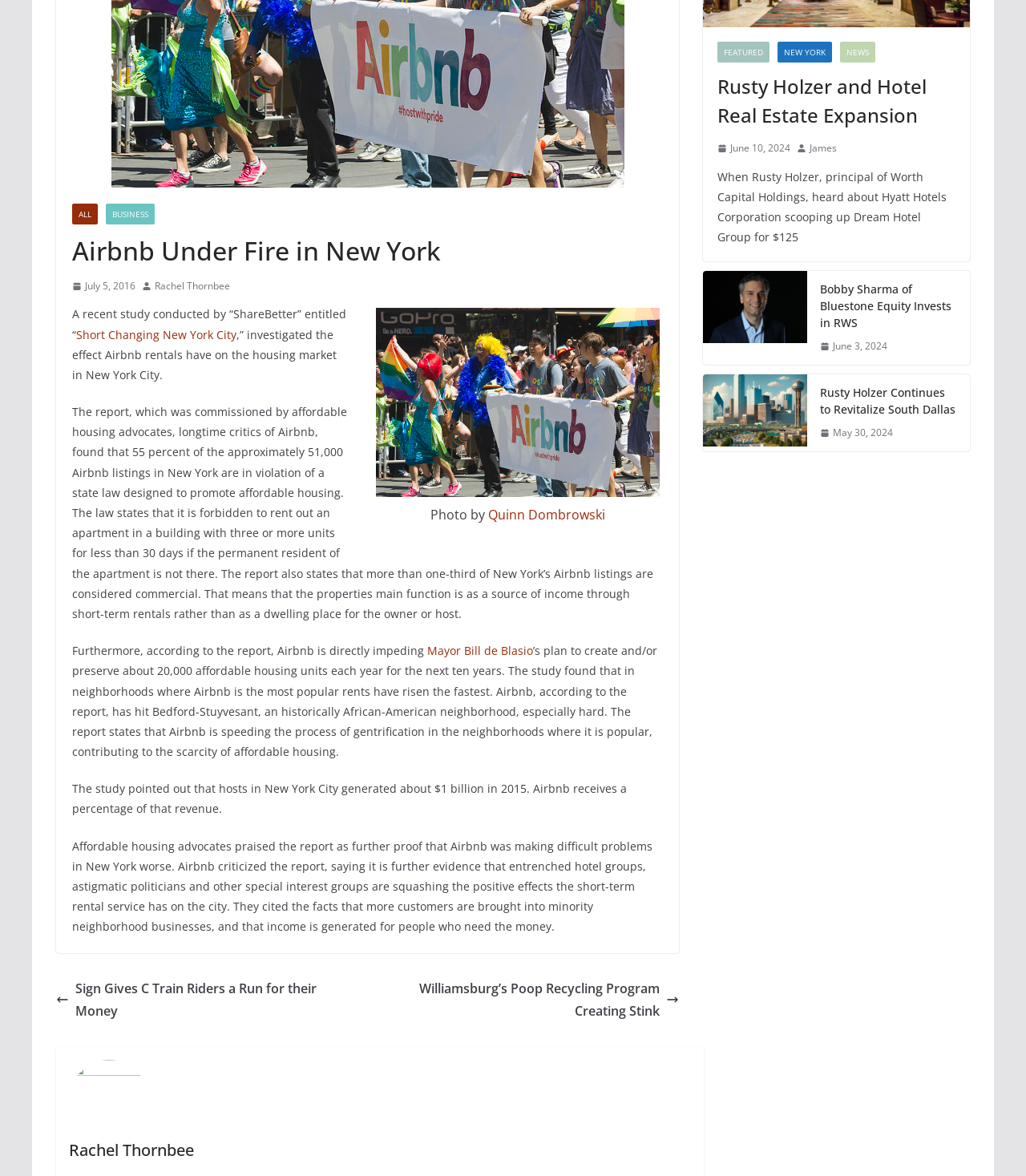Locate the bounding box of the UI element described in the following text: "Quinn Dombrowski".

[0.476, 0.43, 0.59, 0.445]